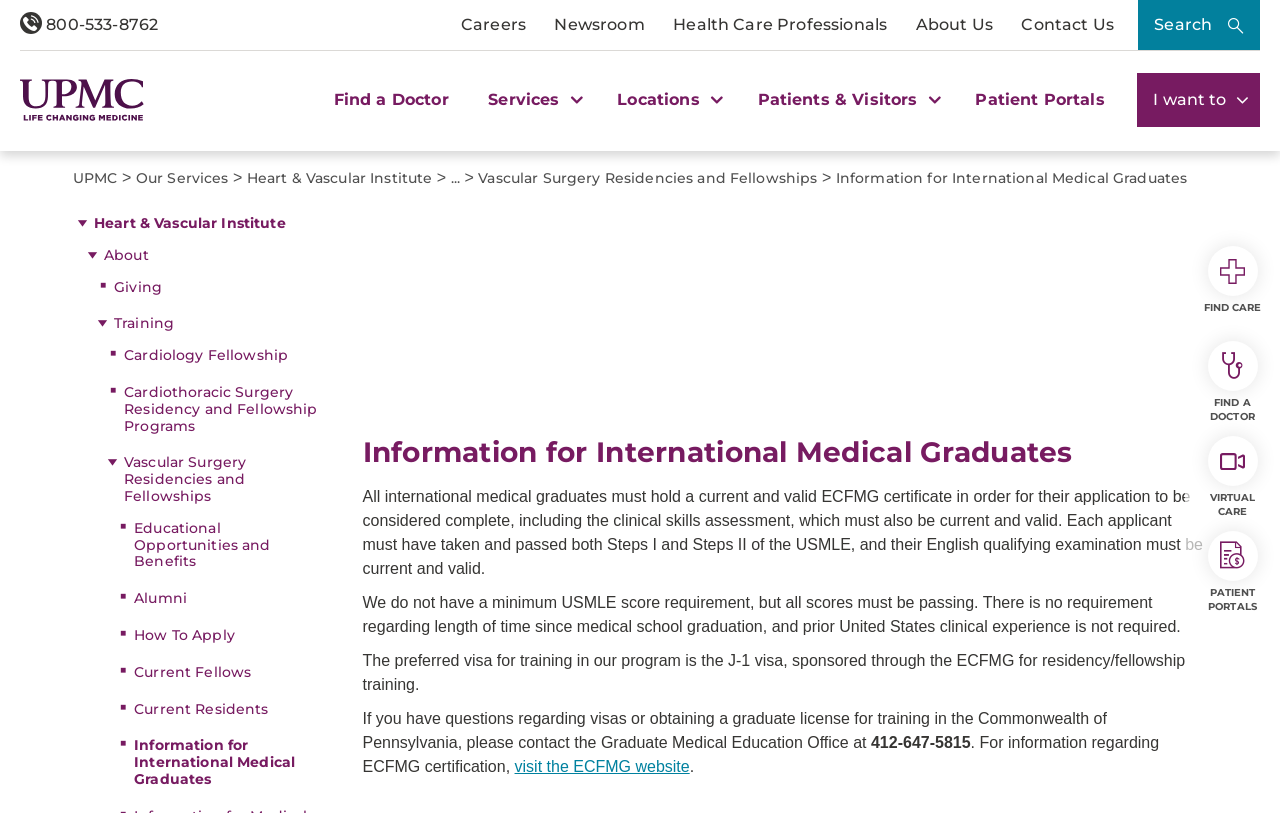Please find and generate the text of the main header of the webpage.

Information for International Medical Graduates